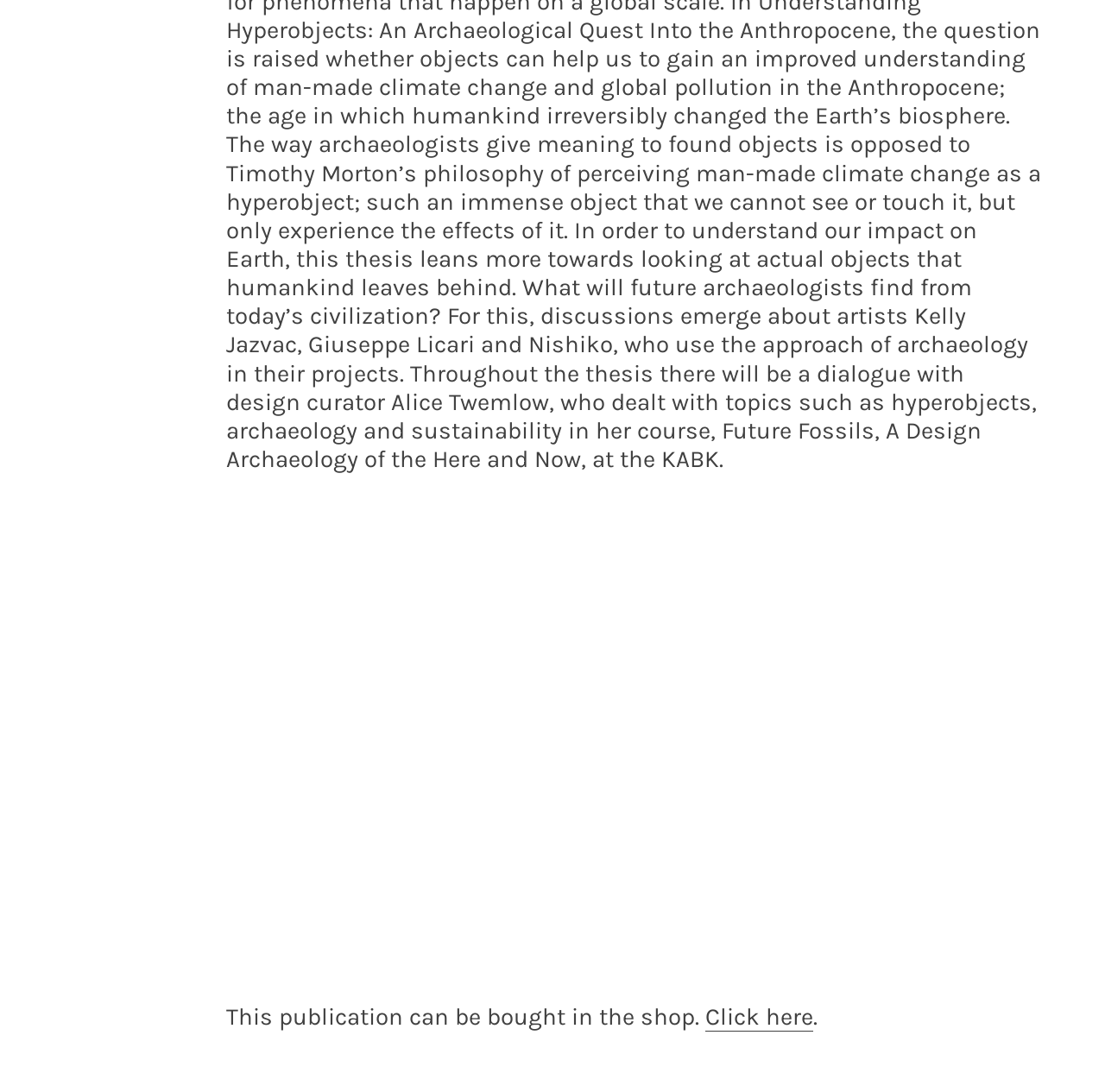Answer the question below using just one word or a short phrase: 
What is the relationship between the images?

They are identical